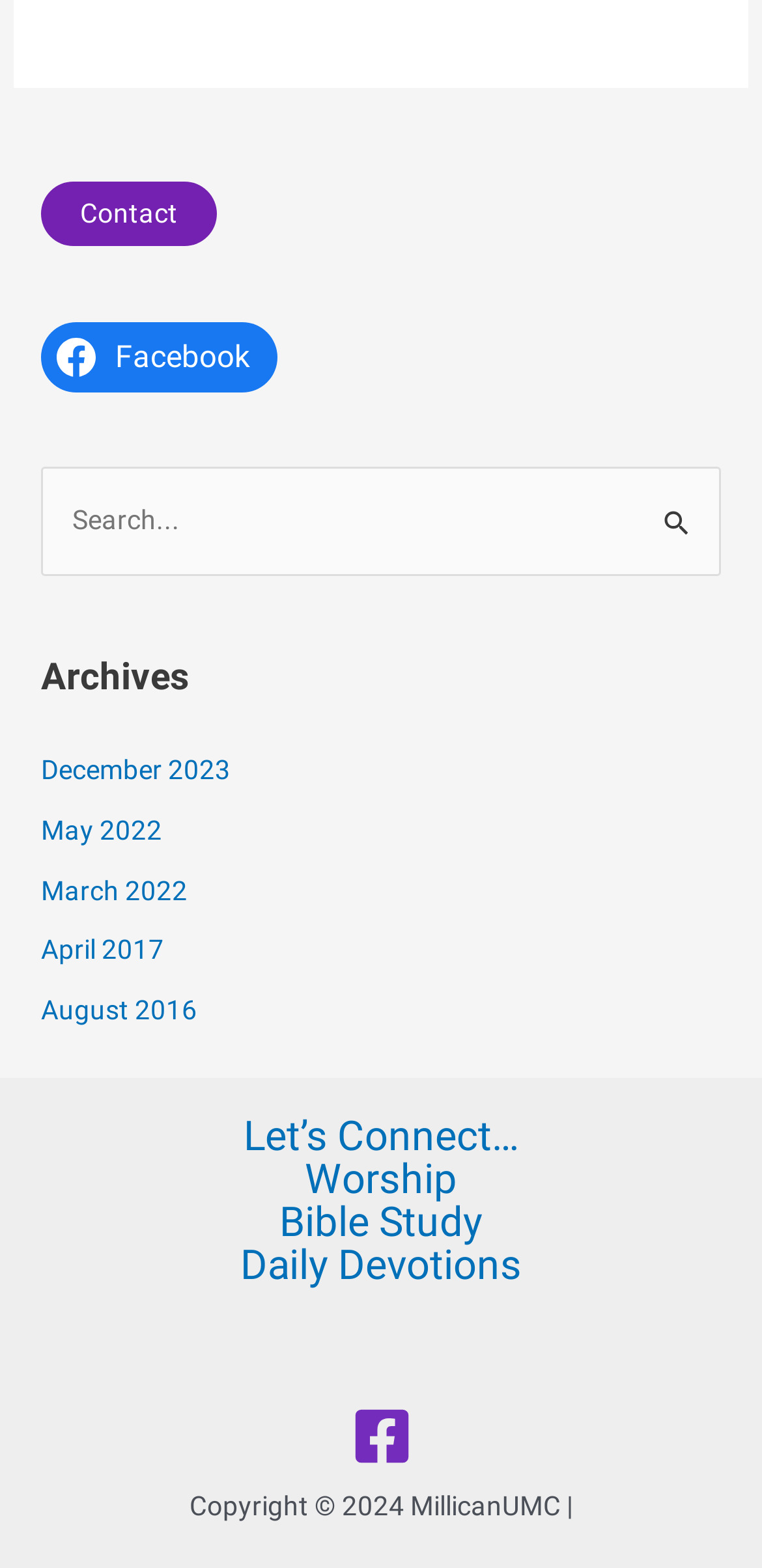Bounding box coordinates are specified in the format (top-left x, top-left y, bottom-right x, bottom-right y). All values are floating point numbers bounded between 0 and 1. Please provide the bounding box coordinate of the region this sentence describes: parent_node: Search for: name="s" placeholder="Search..."

[0.054, 0.298, 0.946, 0.367]